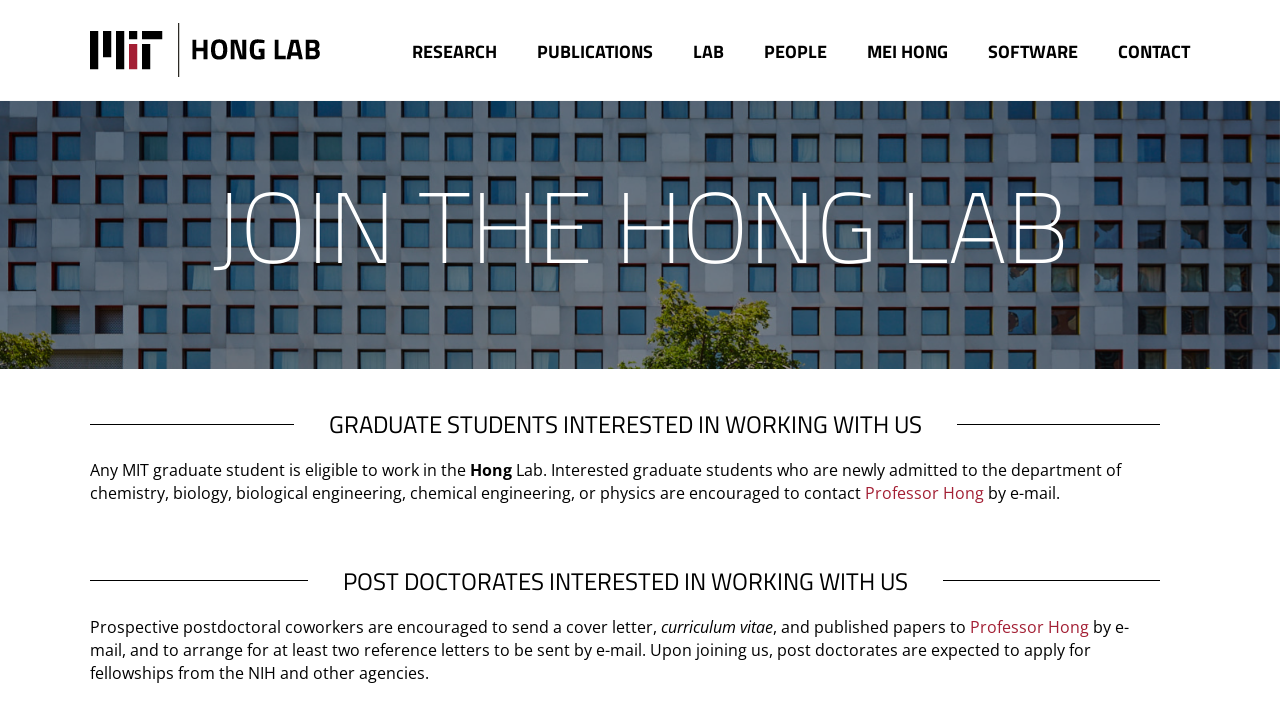What is the expectation for postdoctoral researchers after joining the lab?
Give a detailed and exhaustive answer to the question.

I read the text 'Upon joining us, post doctorates are expected to apply for fellowships from the NIH and other agencies.' which indicates that postdoctoral researchers are expected to apply for fellowships after joining the lab.